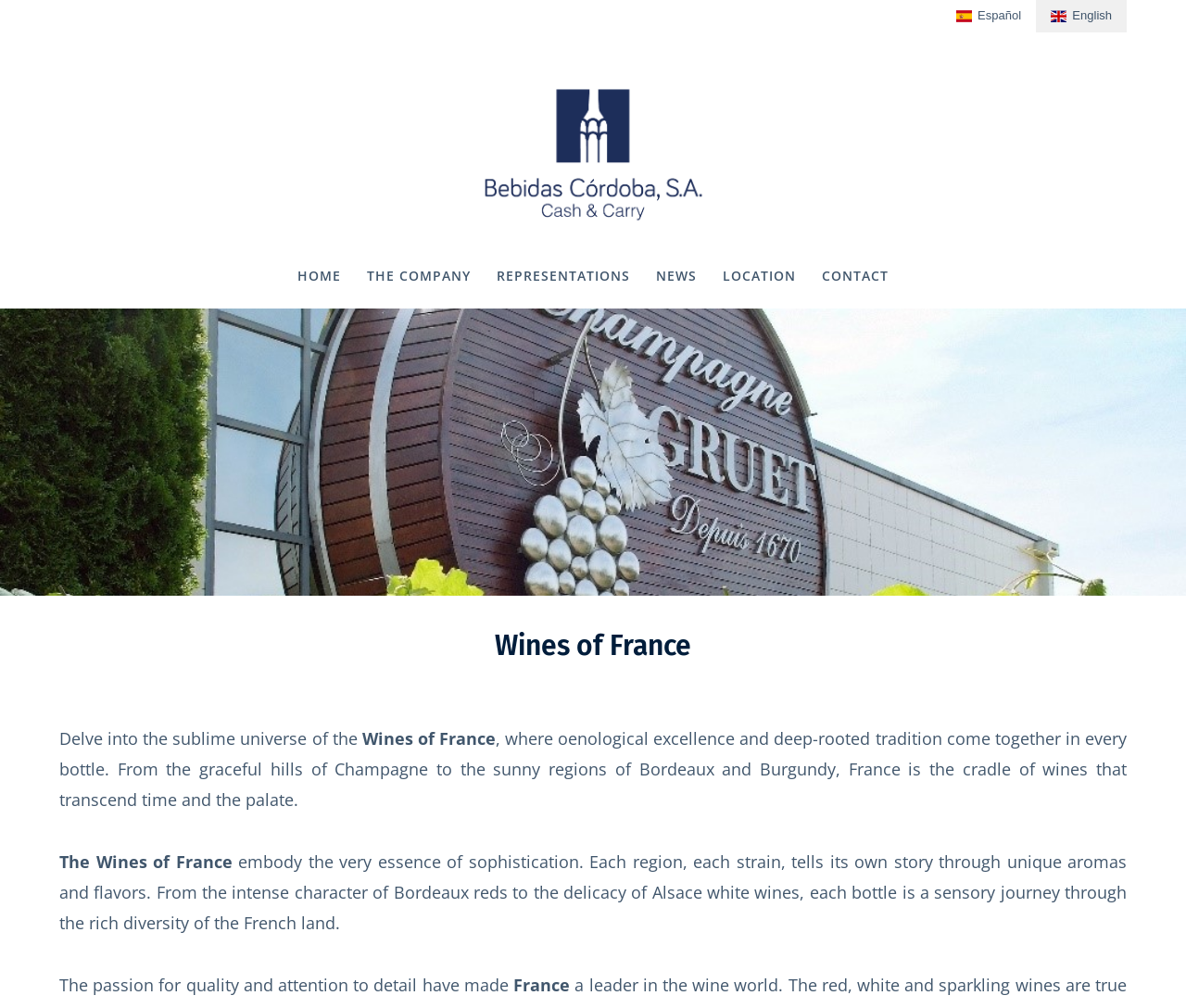What is the company name displayed on the webpage?
Please use the image to deliver a detailed and complete answer.

I found the company name 'Bebidas Córdoba, S.A.' displayed prominently on the webpage, accompanied by an image of the company logo.